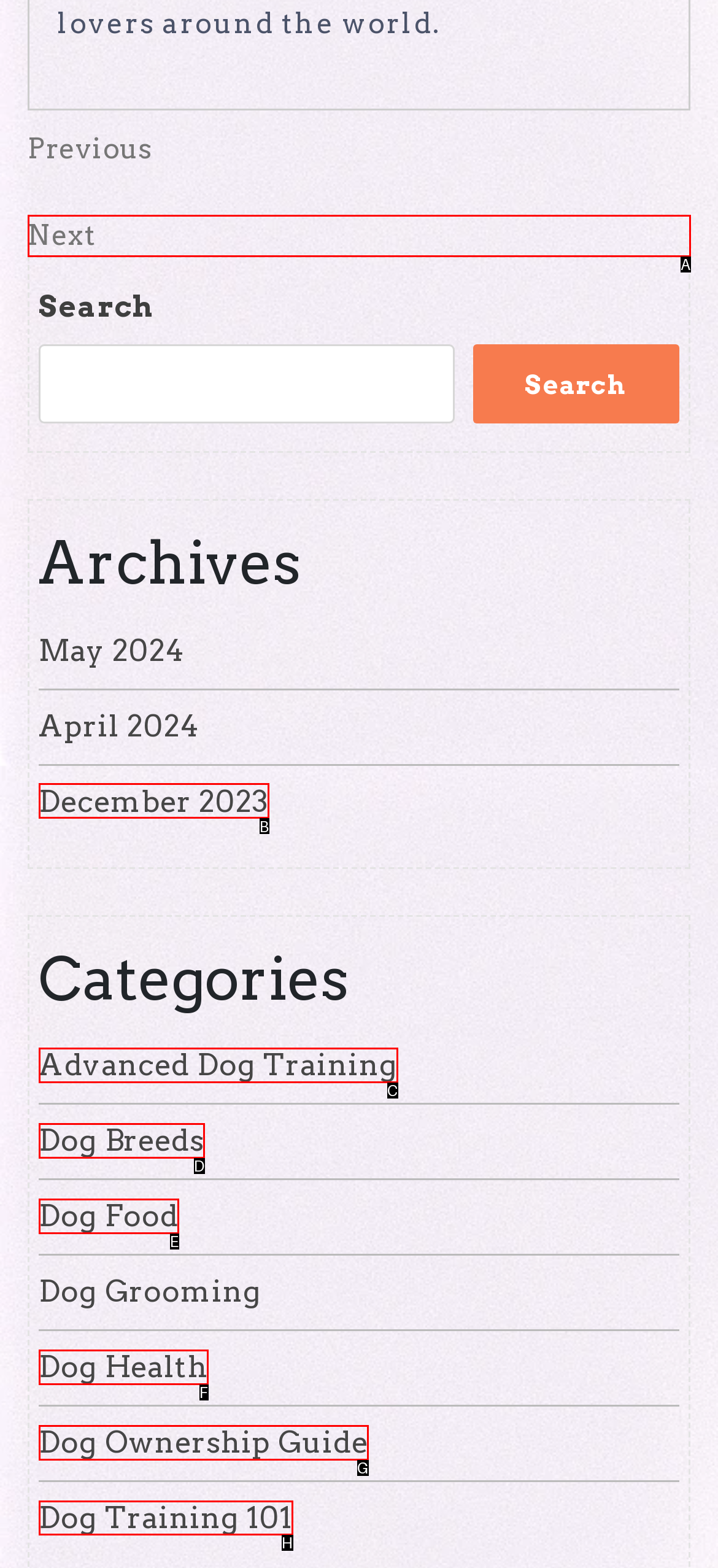From the given options, indicate the letter that corresponds to the action needed to complete this task: Explore Dog Training 101 category. Respond with only the letter.

H